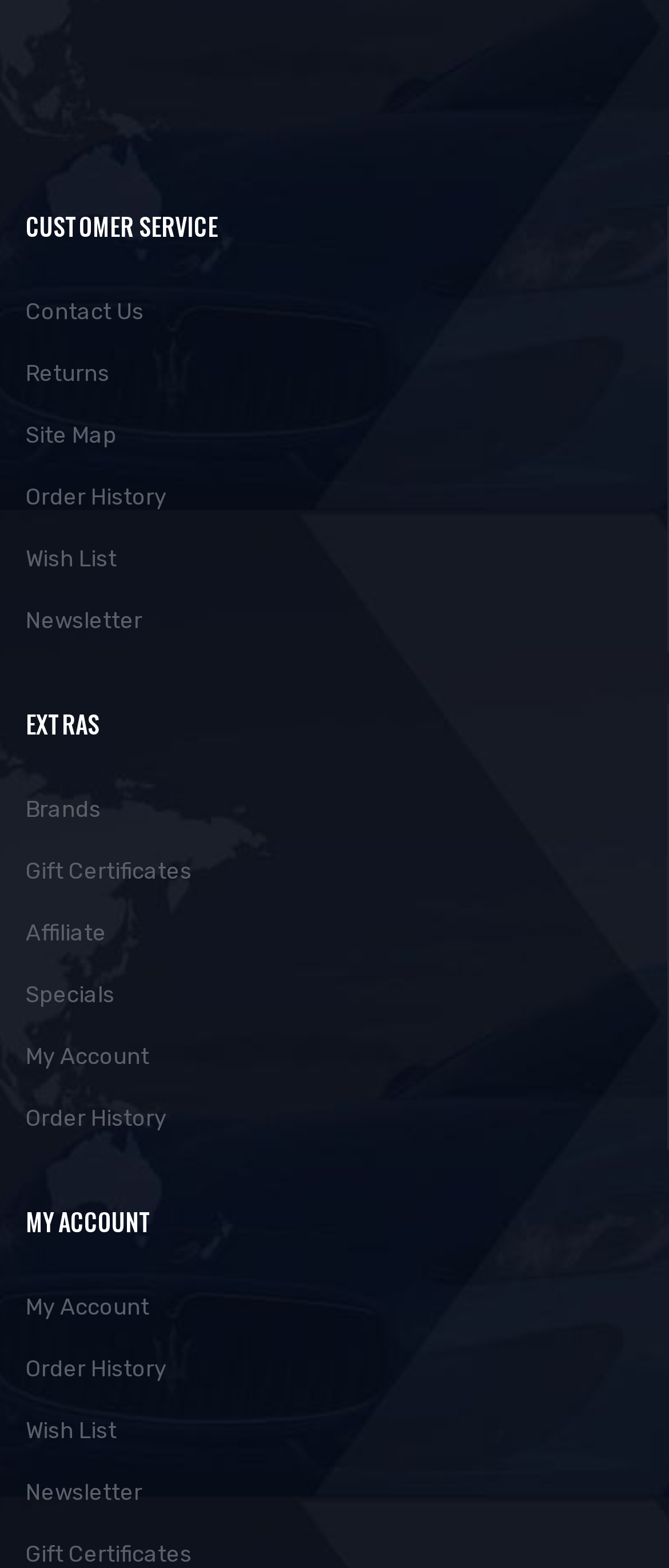Is there a link to Order History under Customer Service and MY ACCOUNT?
Provide a fully detailed and comprehensive answer to the question.

Under both the 'CUSTOMER SERVICE' and 'MY ACCOUNT' headings, I found a link element 'Order History'. This link appears in both categories.